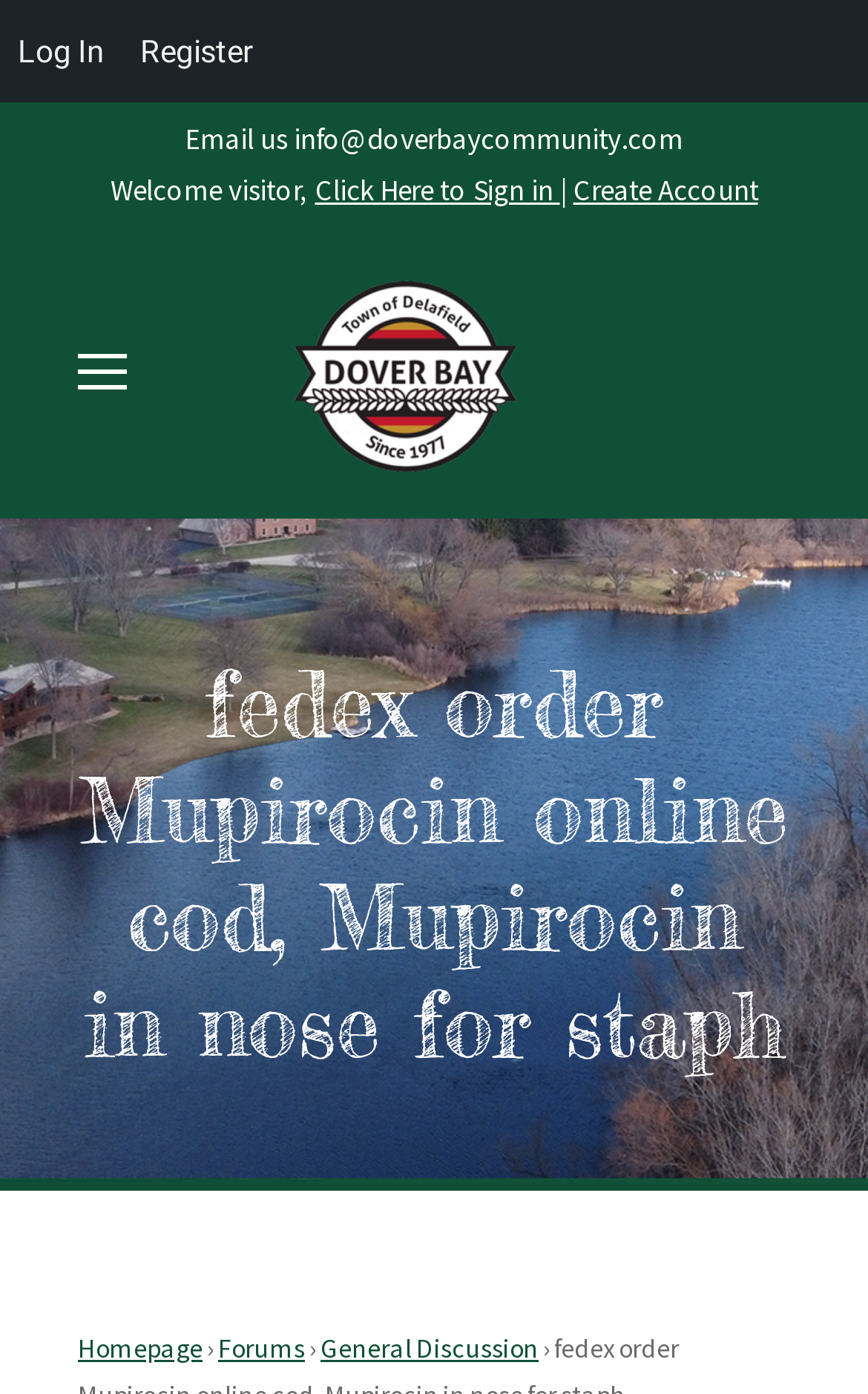Please specify the bounding box coordinates of the clickable region to carry out the following instruction: "Email us". The coordinates should be four float numbers between 0 and 1, in the format [left, top, right, bottom].

[0.213, 0.086, 0.787, 0.113]